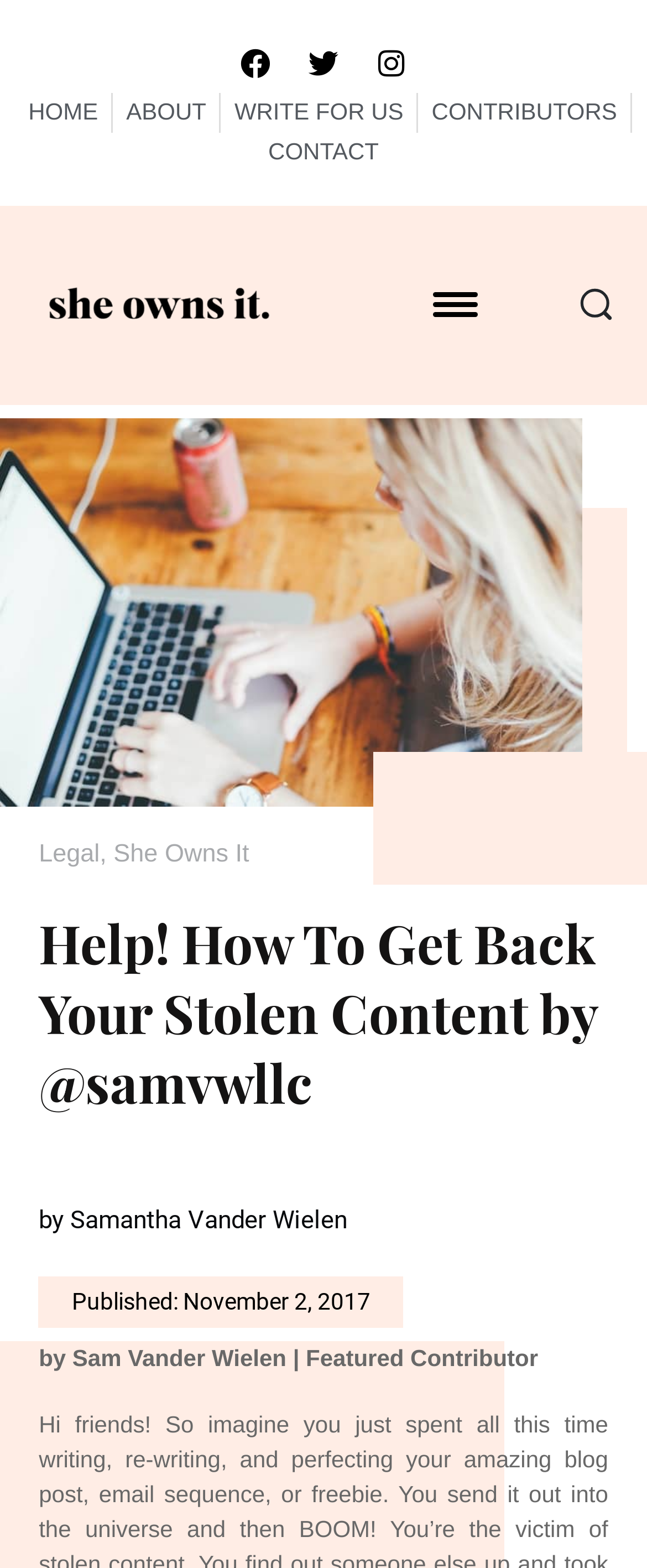Using the provided element description "Random News", determine the bounding box coordinates of the UI element.

None